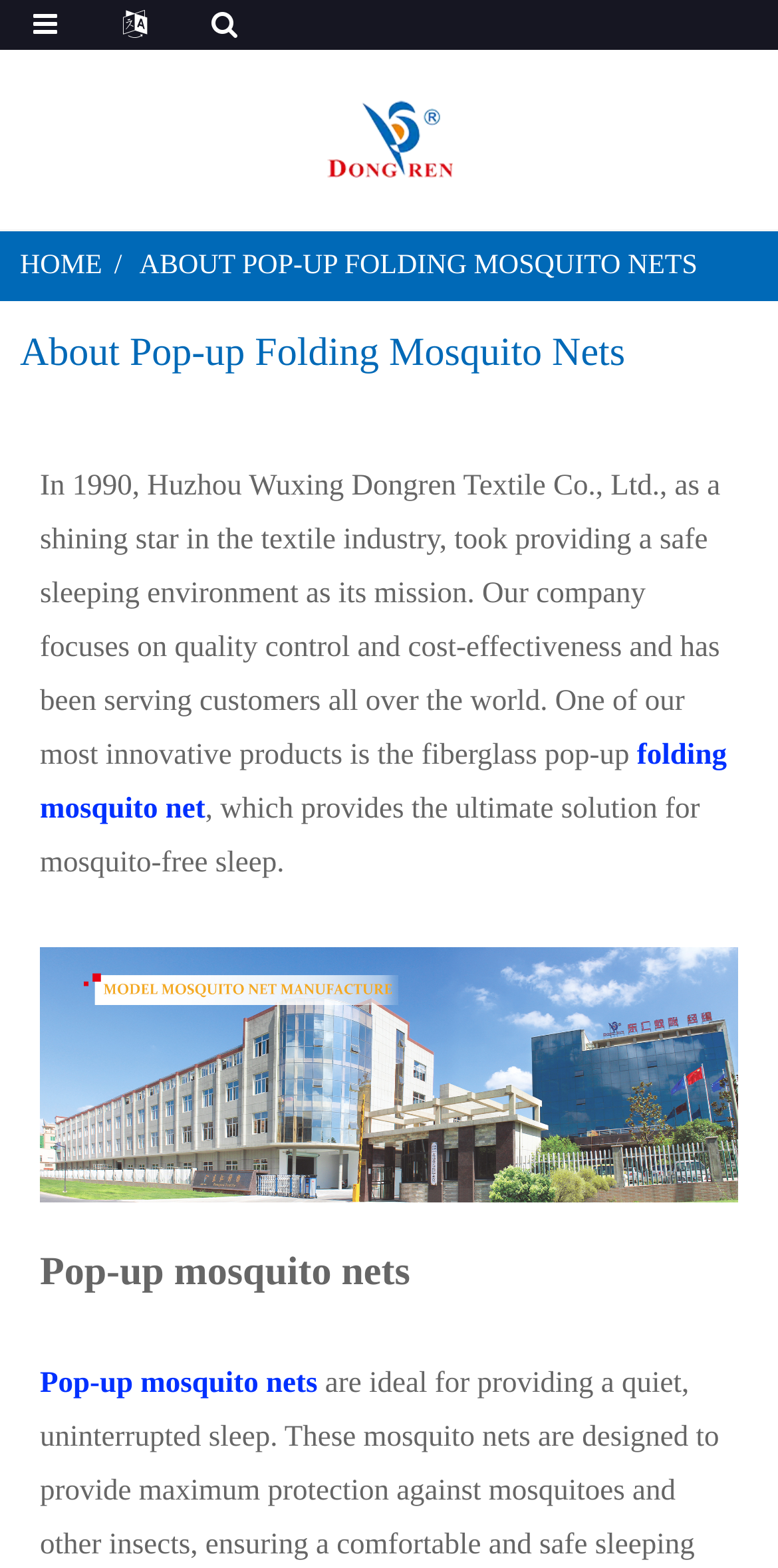Please provide a brief answer to the question using only one word or phrase: 
What is the company's mission?

safe sleeping environment